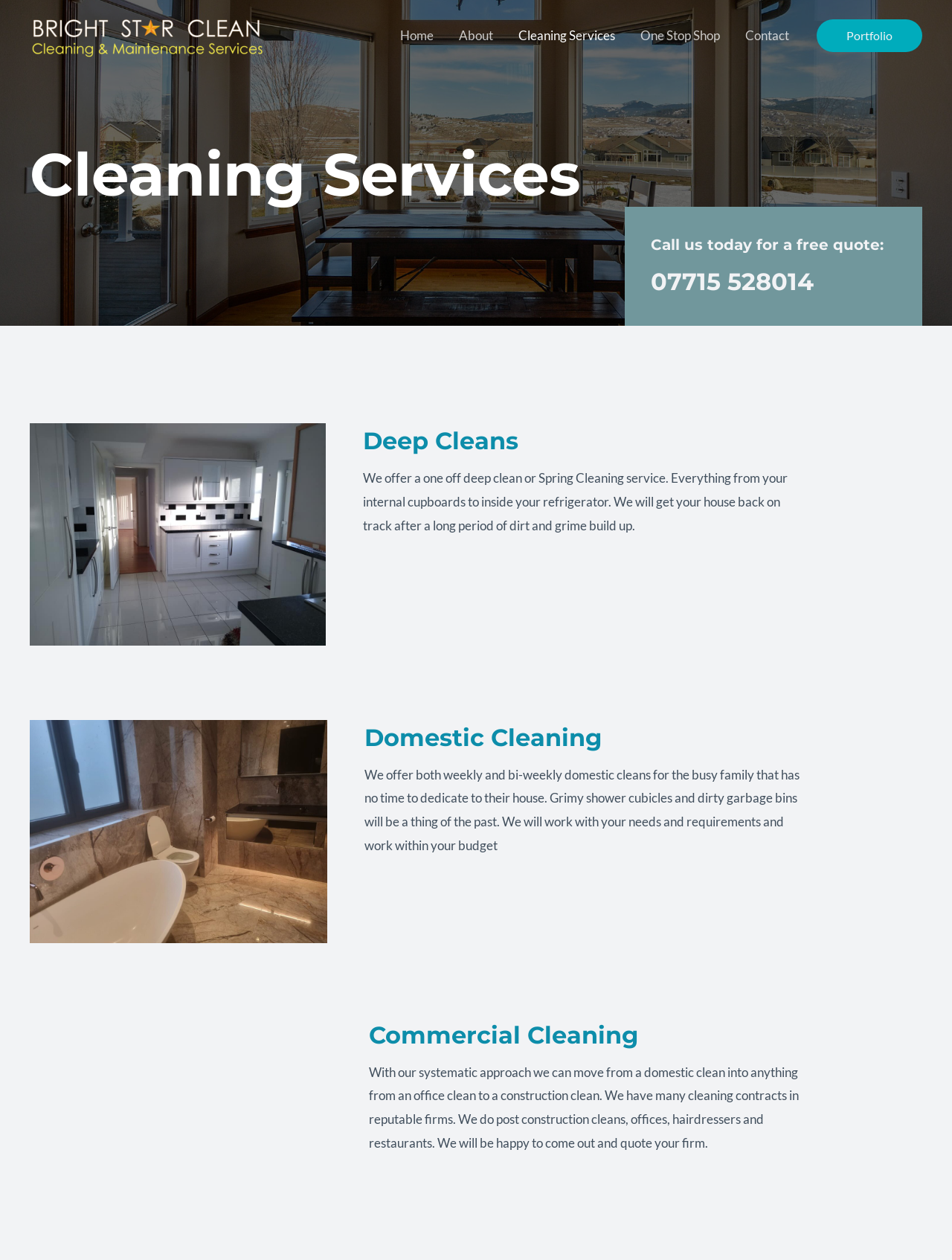Give a short answer to this question using one word or a phrase:
What is the purpose of the 'One Stop Shop' service?

Not mentioned